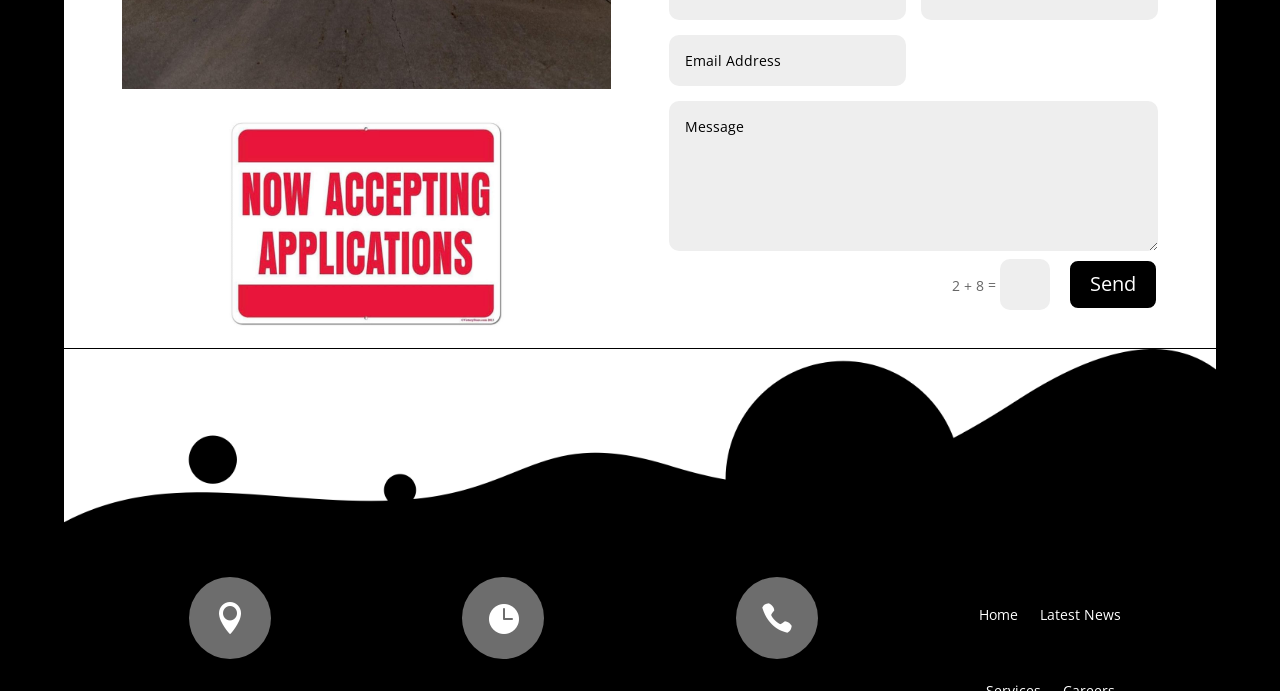Based on the element description name="et_pb_contact_message_1" placeholder="Message", identify the bounding box coordinates for the UI element. The coordinates should be in the format (top-left x, top-left y, bottom-right x, bottom-right y) and within the 0 to 1 range.

[0.523, 0.147, 0.905, 0.364]